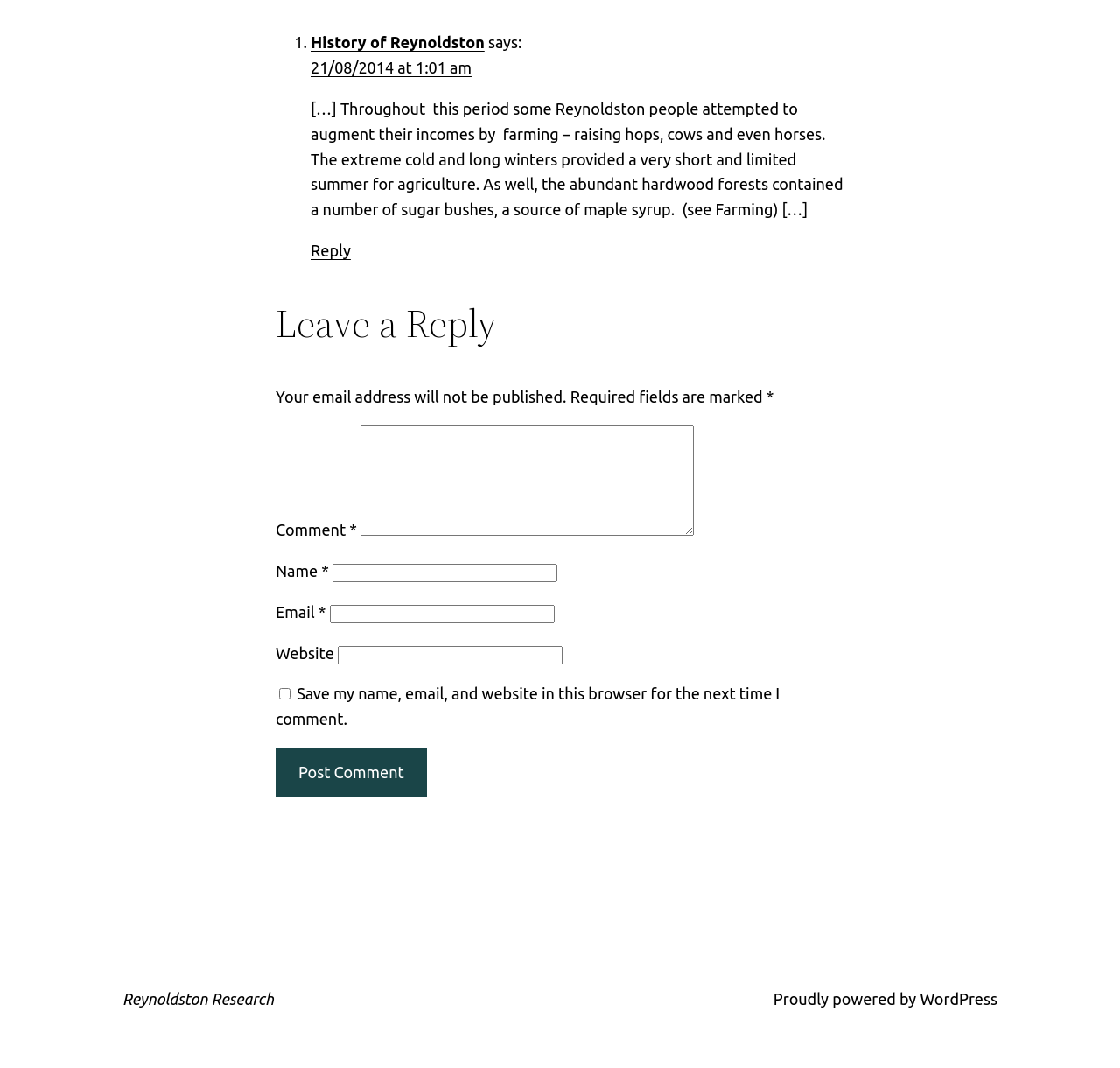Please determine the bounding box coordinates for the UI element described here. Use the format (top-left x, top-left y, bottom-right x, bottom-right y) with values bounded between 0 and 1: parent_node: Email * aria-describedby="email-notes" name="email"

[0.294, 0.566, 0.495, 0.583]